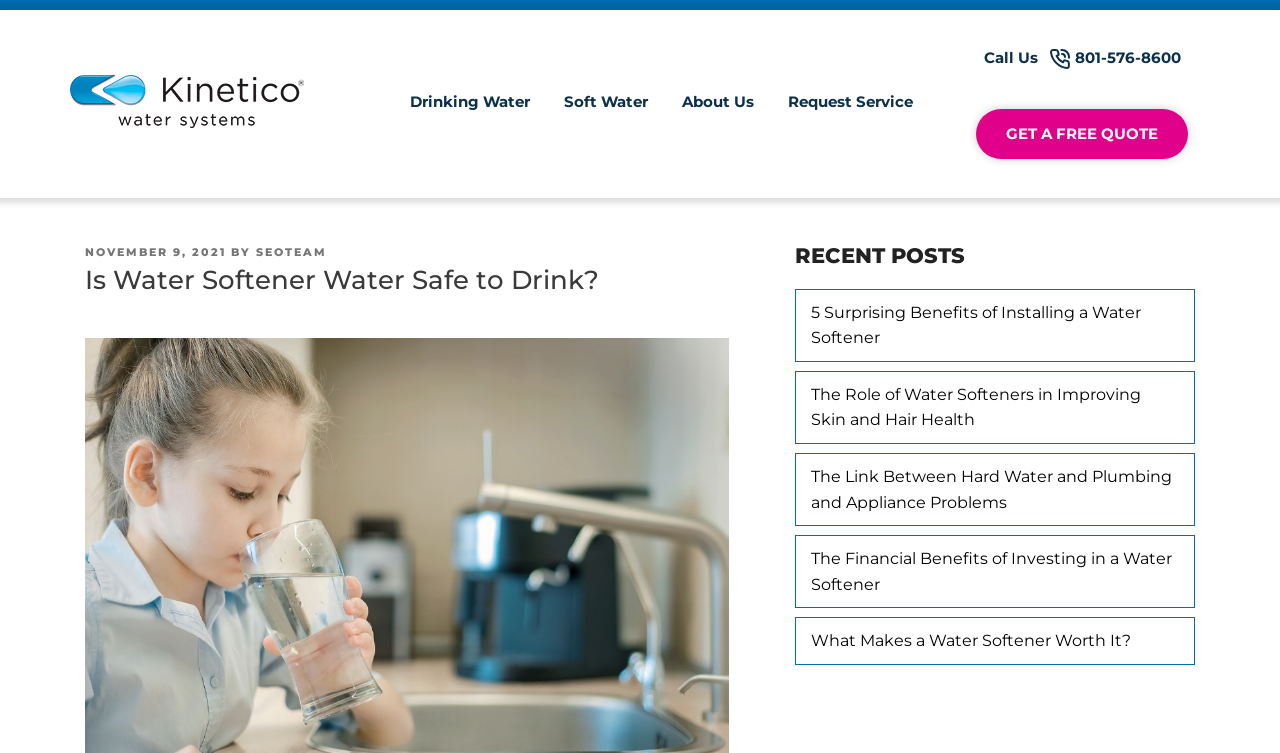Please identify the bounding box coordinates for the region that you need to click to follow this instruction: "Get a free quote".

[0.763, 0.144, 0.928, 0.211]